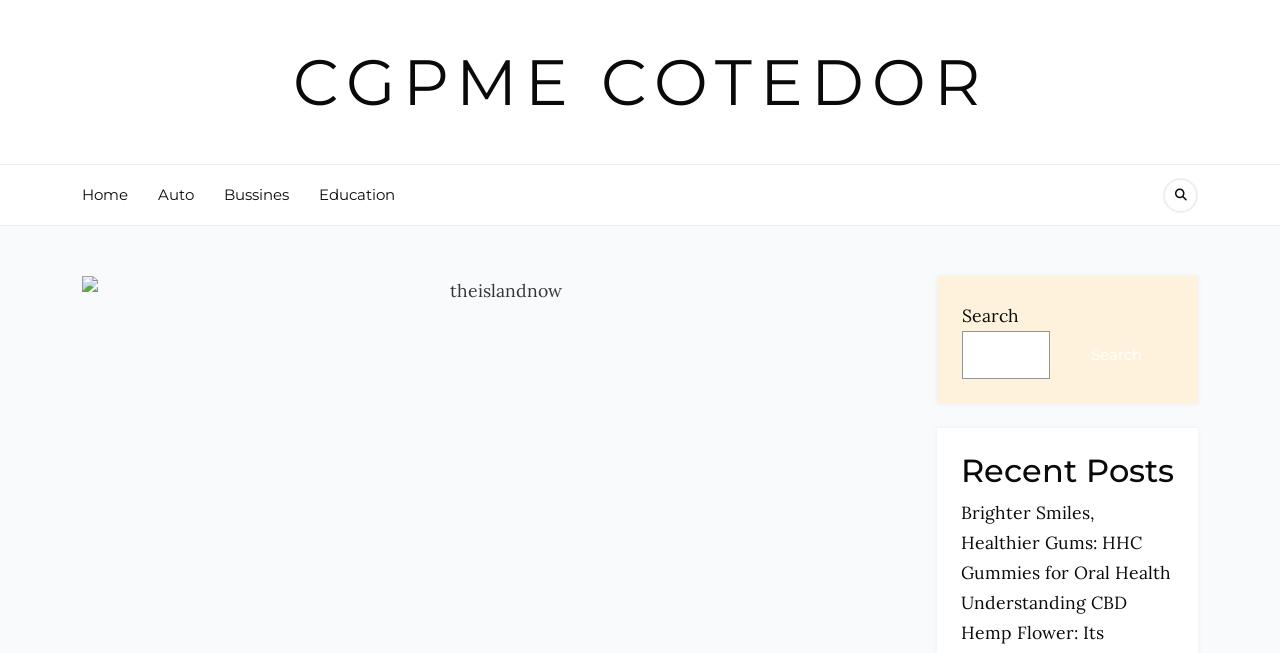Explain in detail what is displayed on the webpage.

The webpage appears to be a news website, with a focus on newspaper publishers like The Island Now - Cgpme Cotedor. At the top, there is a row of links, including "CGPME COTEDOR", "Home", "Auto", "Bussines", and "Education", which suggests that the website is categorized into different sections. 

On the top right, there is a search bar with a magnifying glass icon, accompanied by the text "Search". The search bar is positioned above a heading that reads "Recent Posts". 

Below the search bar, there is a list of recent posts, with the first article titled "Brighter Smiles, Healthier Gums: HHC Gummies for Oral Health". The article title is positioned near the bottom of the page, taking up a significant amount of vertical space. 

There is no clear indication of how the coronavirus epidemic will impact internet news revenue, which is mentioned in the meta description, but it's possible that the article is related to this topic.